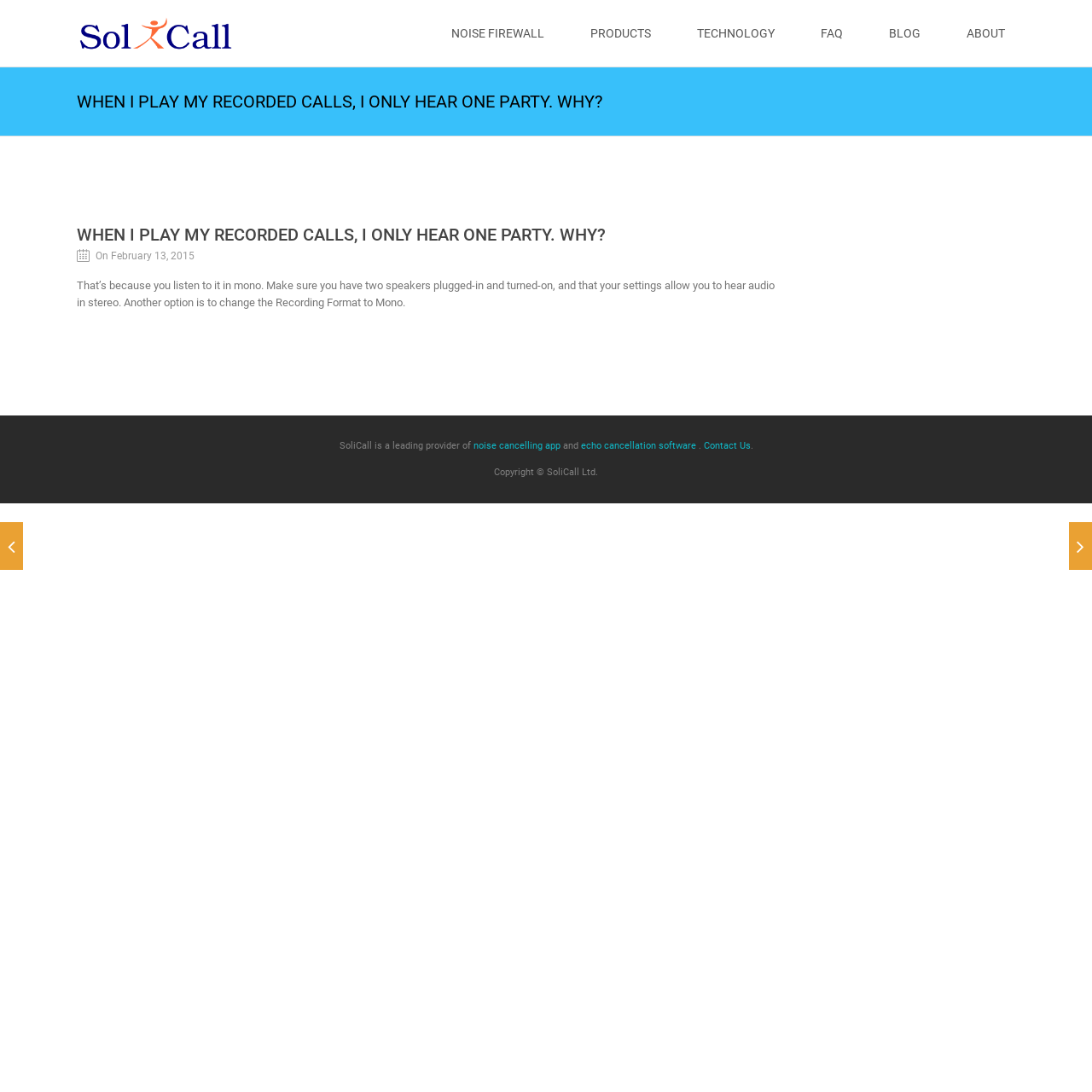Pinpoint the bounding box coordinates for the area that should be clicked to perform the following instruction: "Learn about SoliCall's technology".

[0.629, 0.023, 0.719, 0.038]